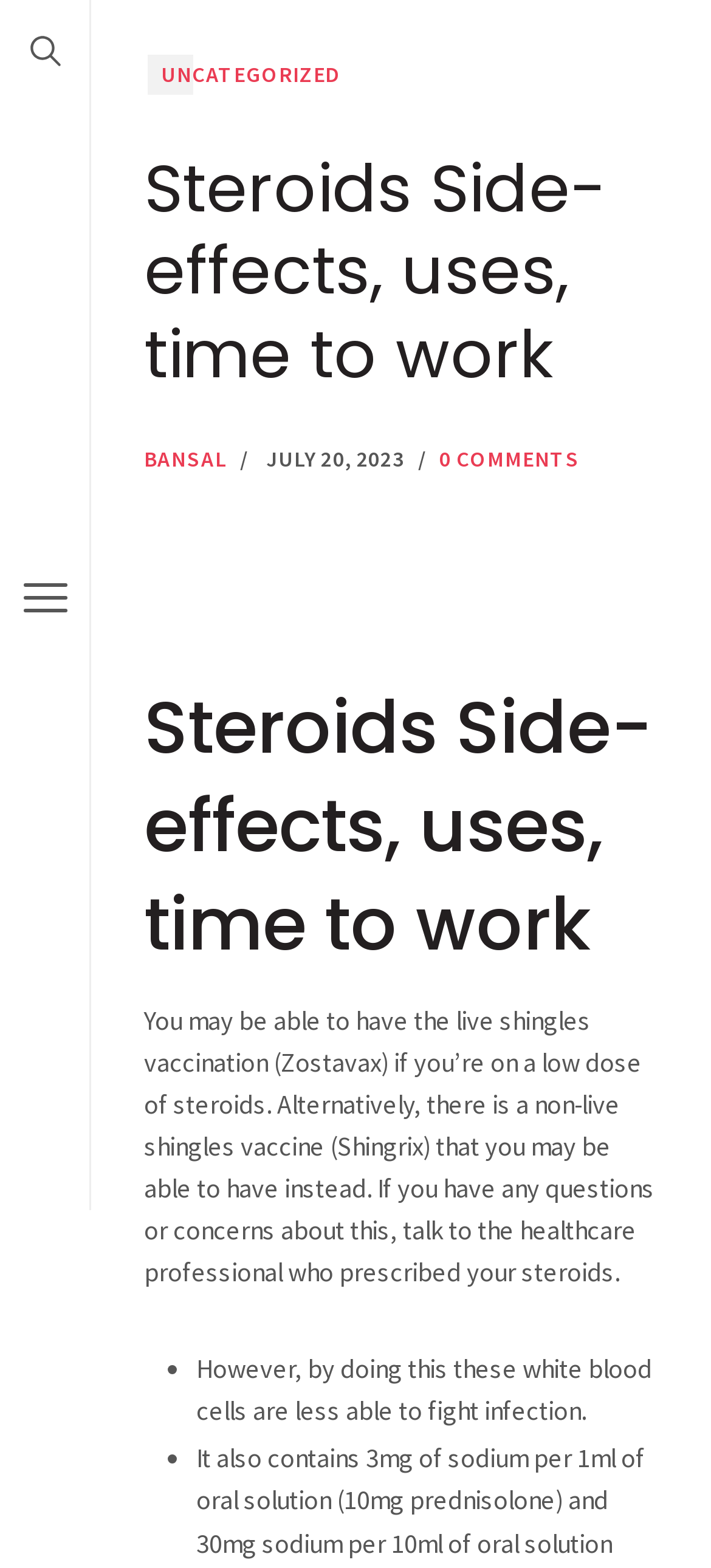Using the description "group", locate and provide the bounding box of the UI element.

None